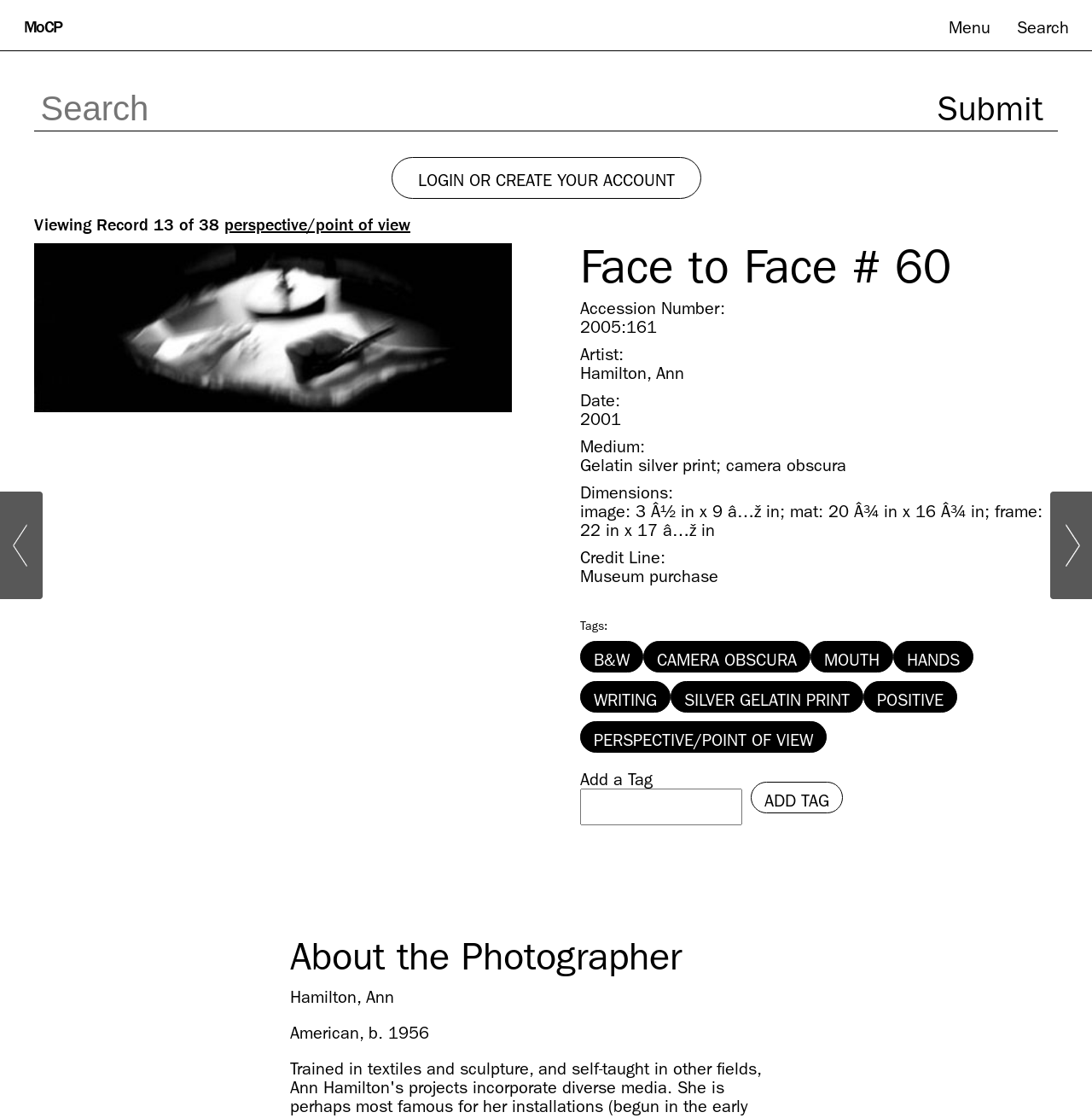Please identify the bounding box coordinates of the clickable region that I should interact with to perform the following instruction: "View the previous photo". The coordinates should be expressed as four float numbers between 0 and 1, i.e., [left, top, right, bottom].

[0.0, 0.44, 0.039, 0.537]